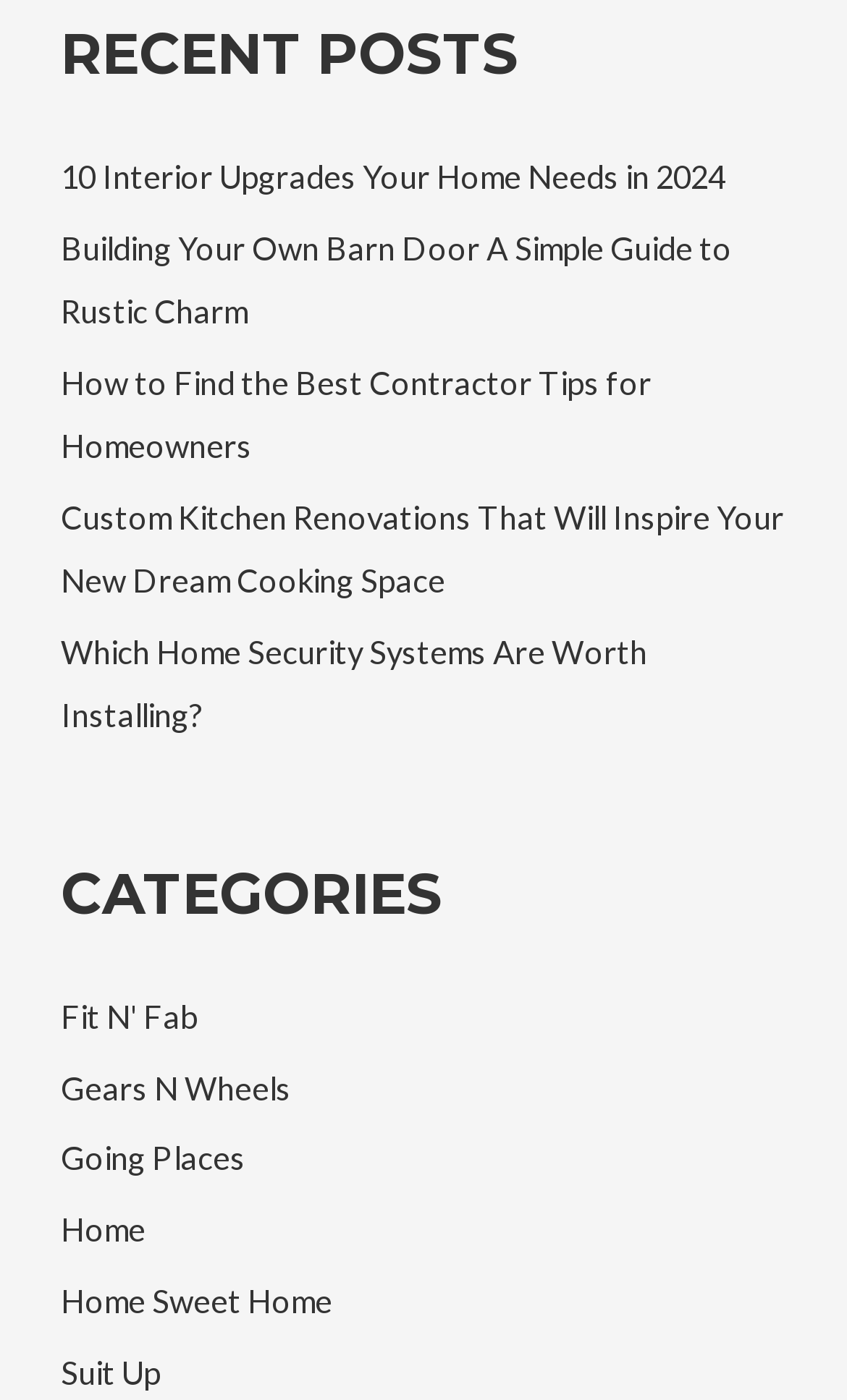Please find and report the bounding box coordinates of the element to click in order to perform the following action: "browse Home Sweet Home category". The coordinates should be expressed as four float numbers between 0 and 1, in the format [left, top, right, bottom].

[0.071, 0.916, 0.392, 0.943]